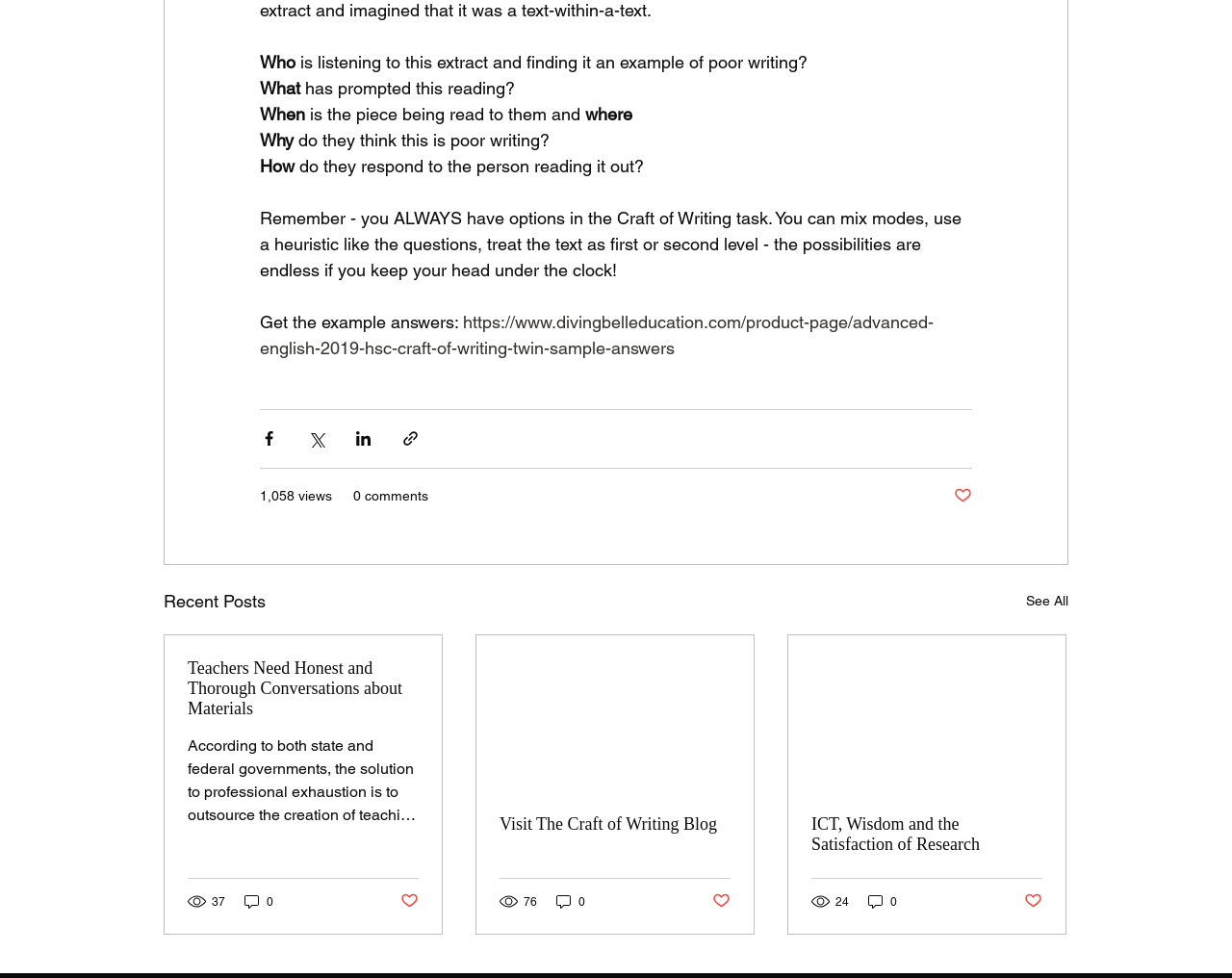Please analyze the image and give a detailed answer to the question:
How many views does the second article have?

The second article has 76 views, as indicated by the text '76 views' below the article title.